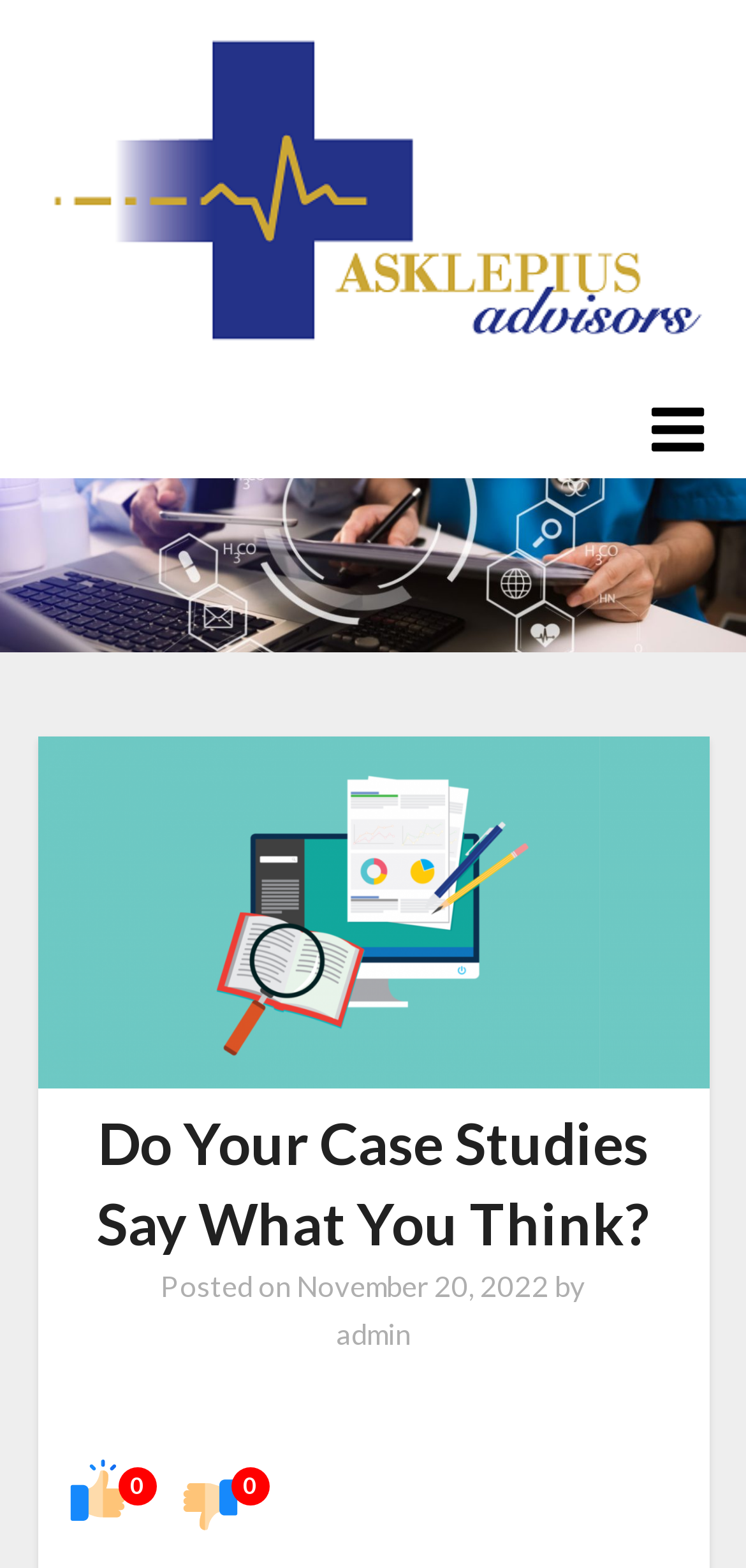What is the author of the blog post?
Answer with a single word or phrase by referring to the visual content.

admin